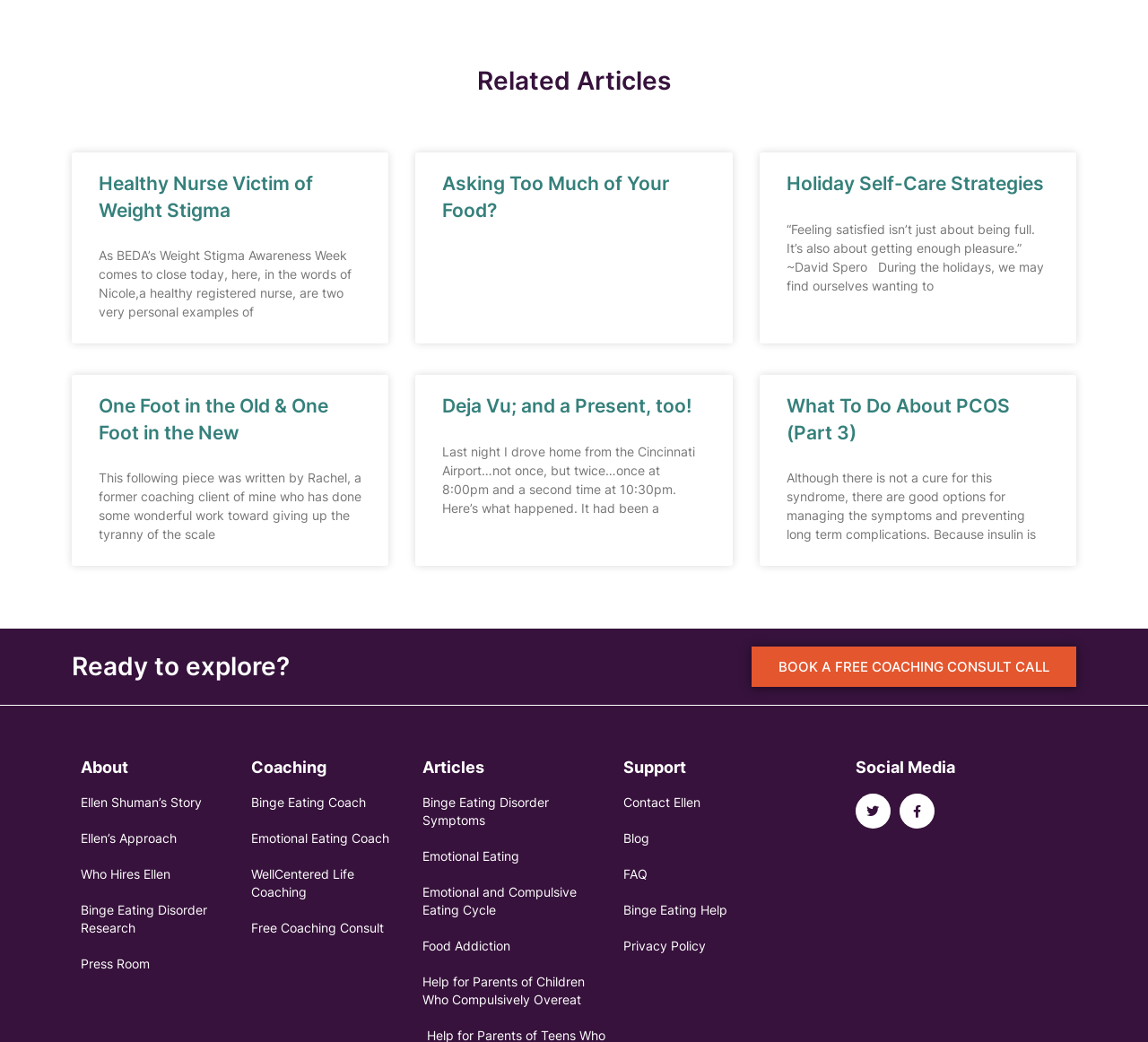Answer the following in one word or a short phrase: 
What is the purpose of the 'BOOK A FREE COACHING CONSULT CALL' link?

To book a free coaching consult call